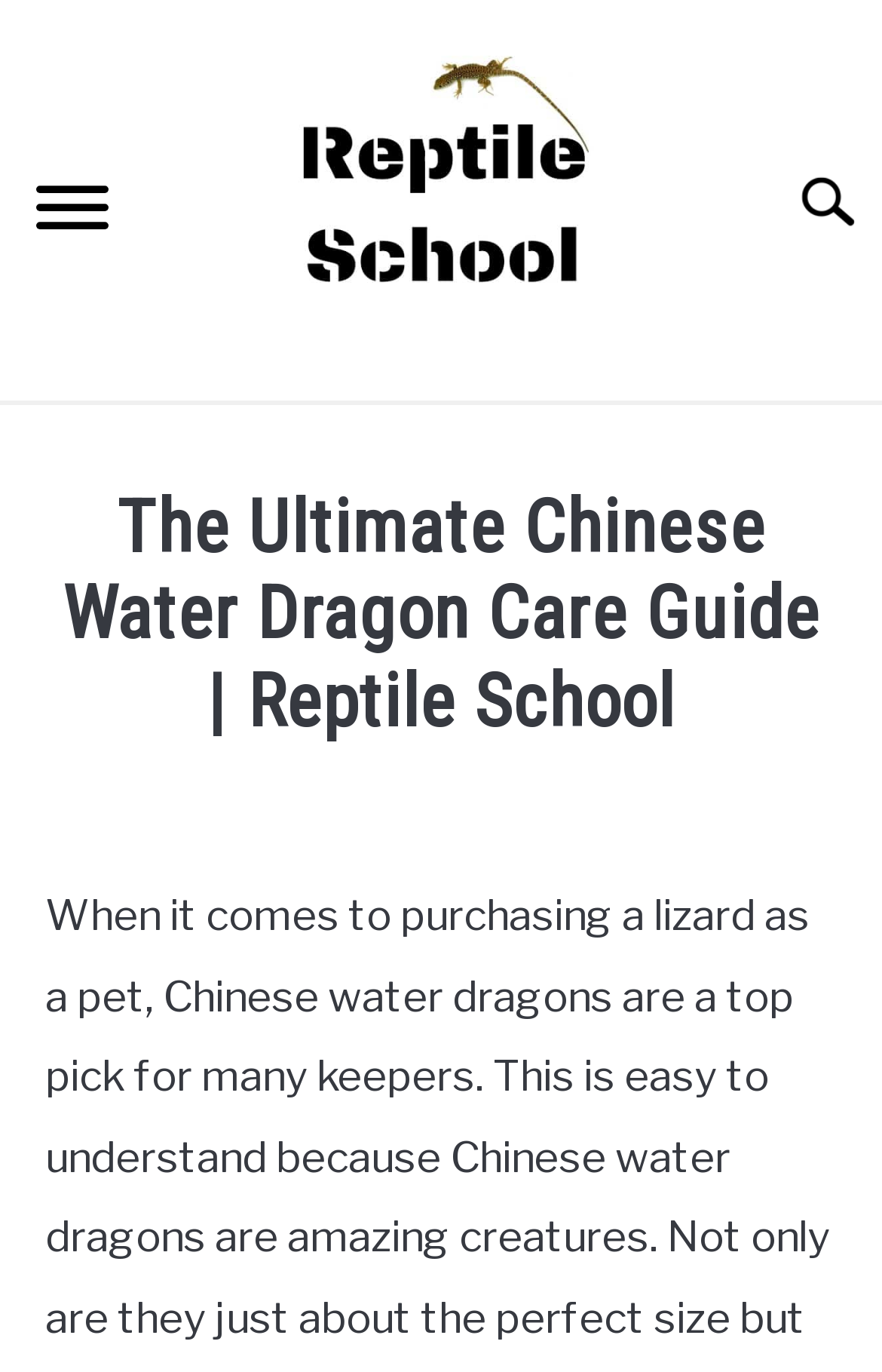Refer to the element description Care Guides and identify the corresponding bounding box in the screenshot. Format the coordinates as (top-left x, top-left y, bottom-right x, bottom-right y) with values in the range of 0 to 1.

[0.0, 0.294, 1.0, 0.371]